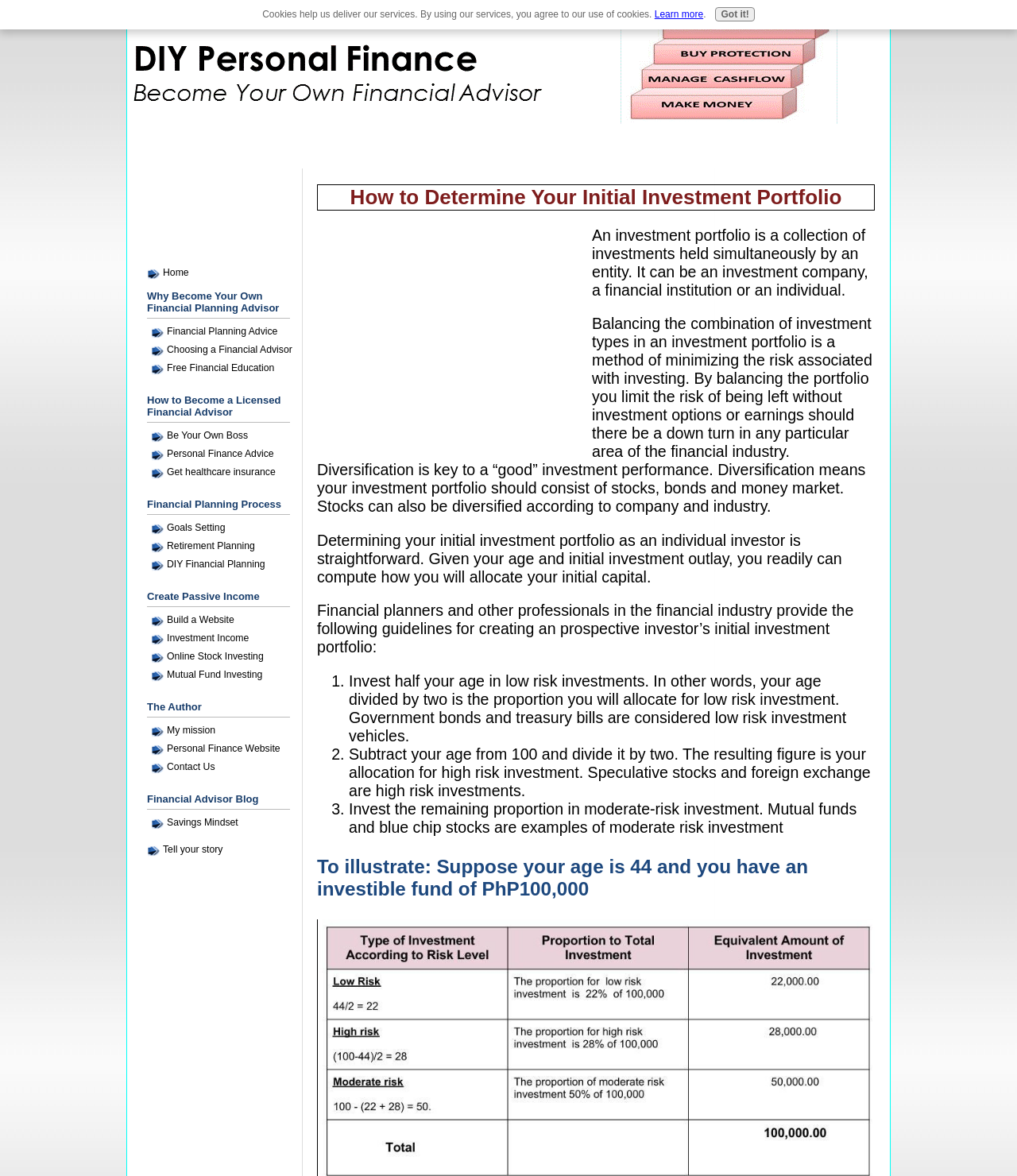Could you locate the bounding box coordinates for the section that should be clicked to accomplish this task: "Click the 'Home' link".

[0.145, 0.225, 0.297, 0.239]